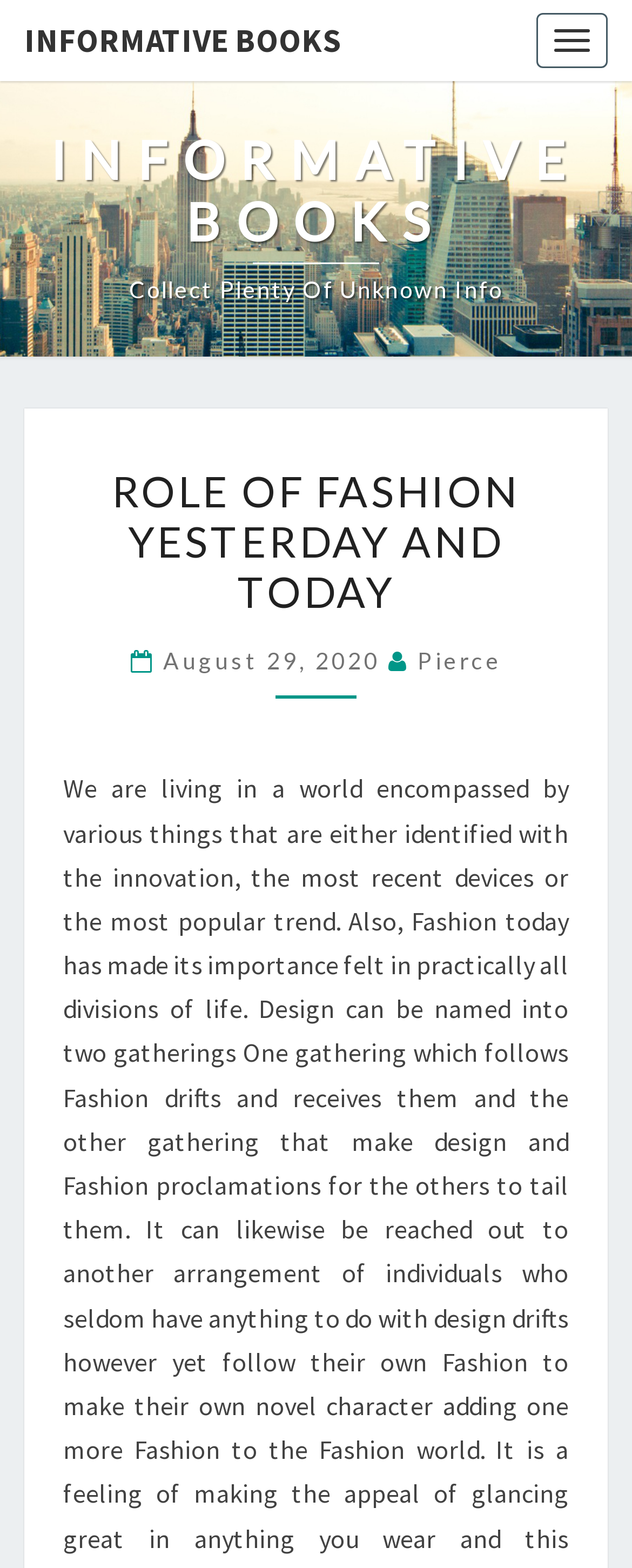Detail the webpage's structure and highlights in your description.

The webpage is about the role of fashion yesterday and today, with a focus on informative books. At the top right corner, there is a button labeled "Toggle navigation". Below it, there is a prominent link "INFORMATIVE BOOKS" that spans across the top of the page. 

Underneath the link, there is a larger heading that reads "INFORMATIVE BOOKS Collect Plenty Of Unknown Info", which is divided into two lines. The first line is "INFORMATIVE BOOKS" and the second line is "Collect Plenty Of Unknown Info". 

Below this heading, there is a section with a header that contains three elements. On the left side, there is a heading "ROLE OF FASHION YESTERDAY AND TODAY". To the right of it, there is a static text with the same content. Below these two elements, there is another heading that includes an icon, a date "August 29, 2020", and a name "Pierce". The date and name are clickable links.